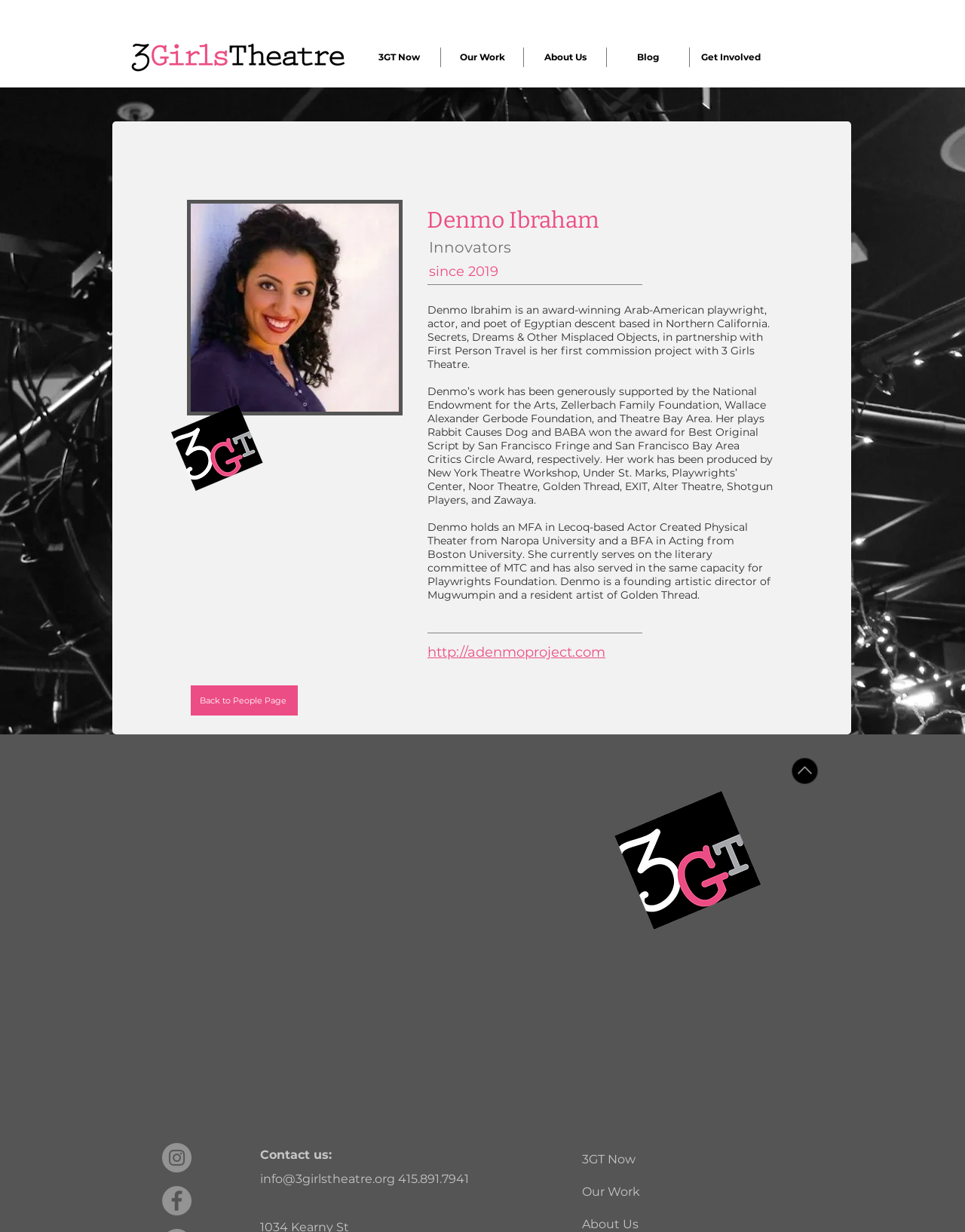Kindly determine the bounding box coordinates of the area that needs to be clicked to fulfill this instruction: "Visit the 'Blog' page".

[0.629, 0.039, 0.714, 0.054]